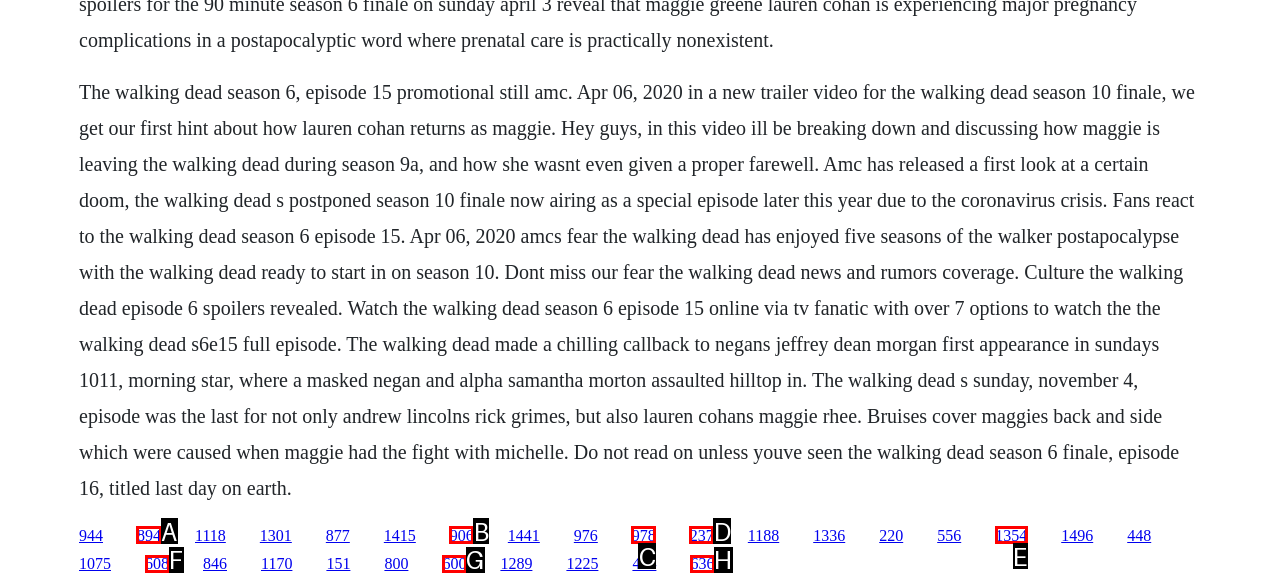Determine which UI element you should click to perform the task: Visit the page about Fear the Walking Dead news and rumors
Provide the letter of the correct option from the given choices directly.

A